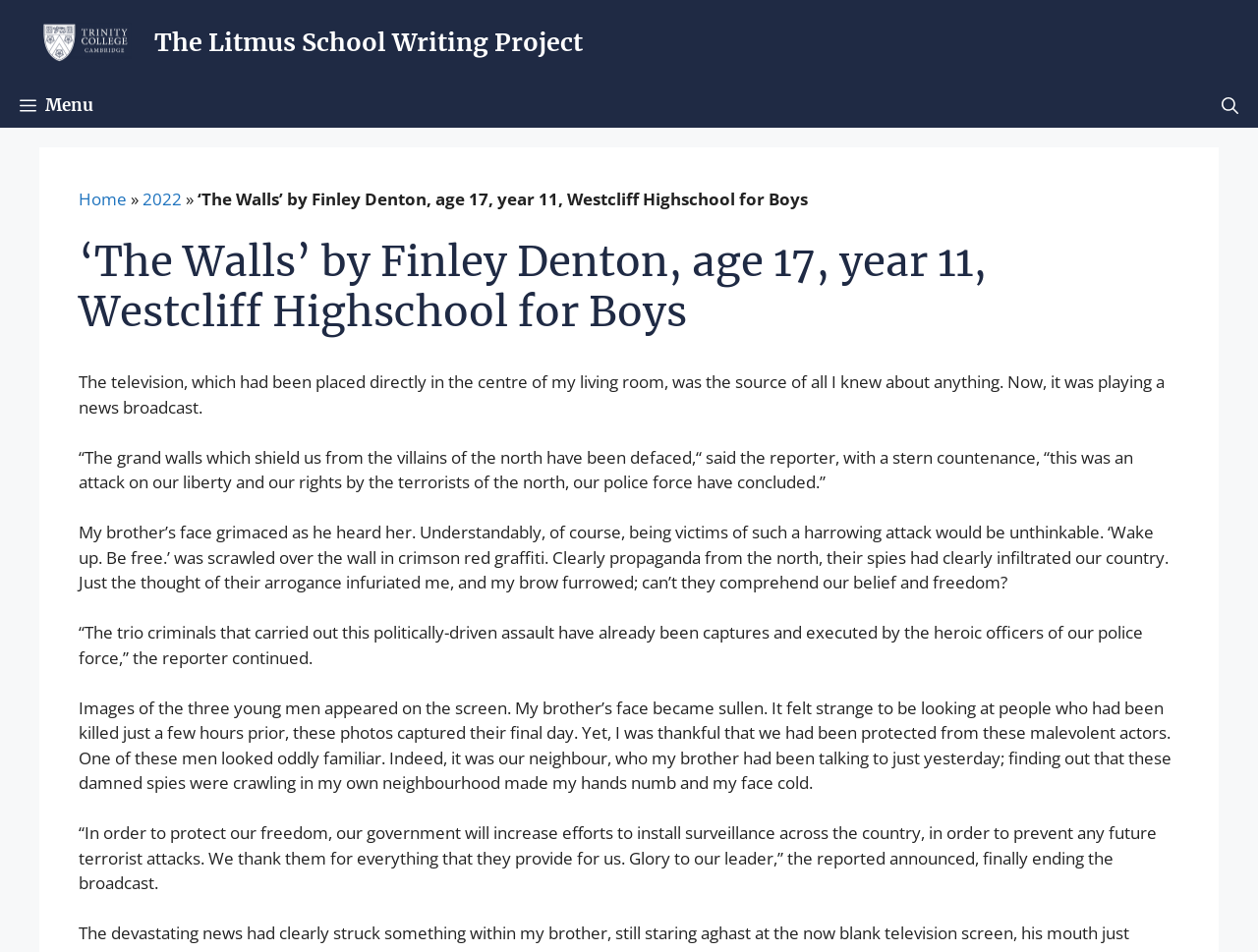Use one word or a short phrase to answer the question provided: 
What is the name of the school?

Westcliff Highschool for Boys